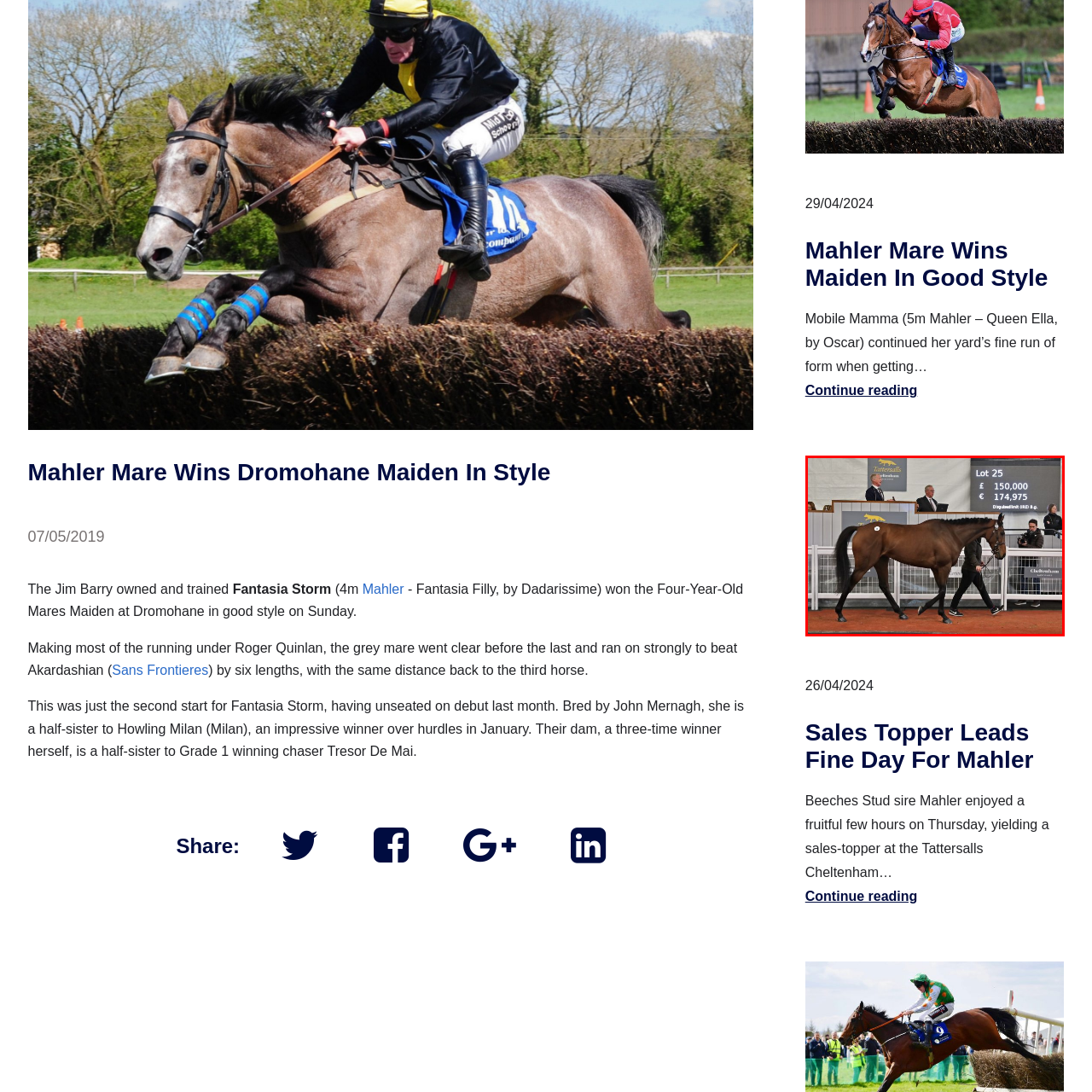Who bred the horse?
Analyze the image encased by the red bounding box and elaborate on your answer to the question.

The caption states that the horse was 'bred by the renowned Mahler', indicating its breeder.